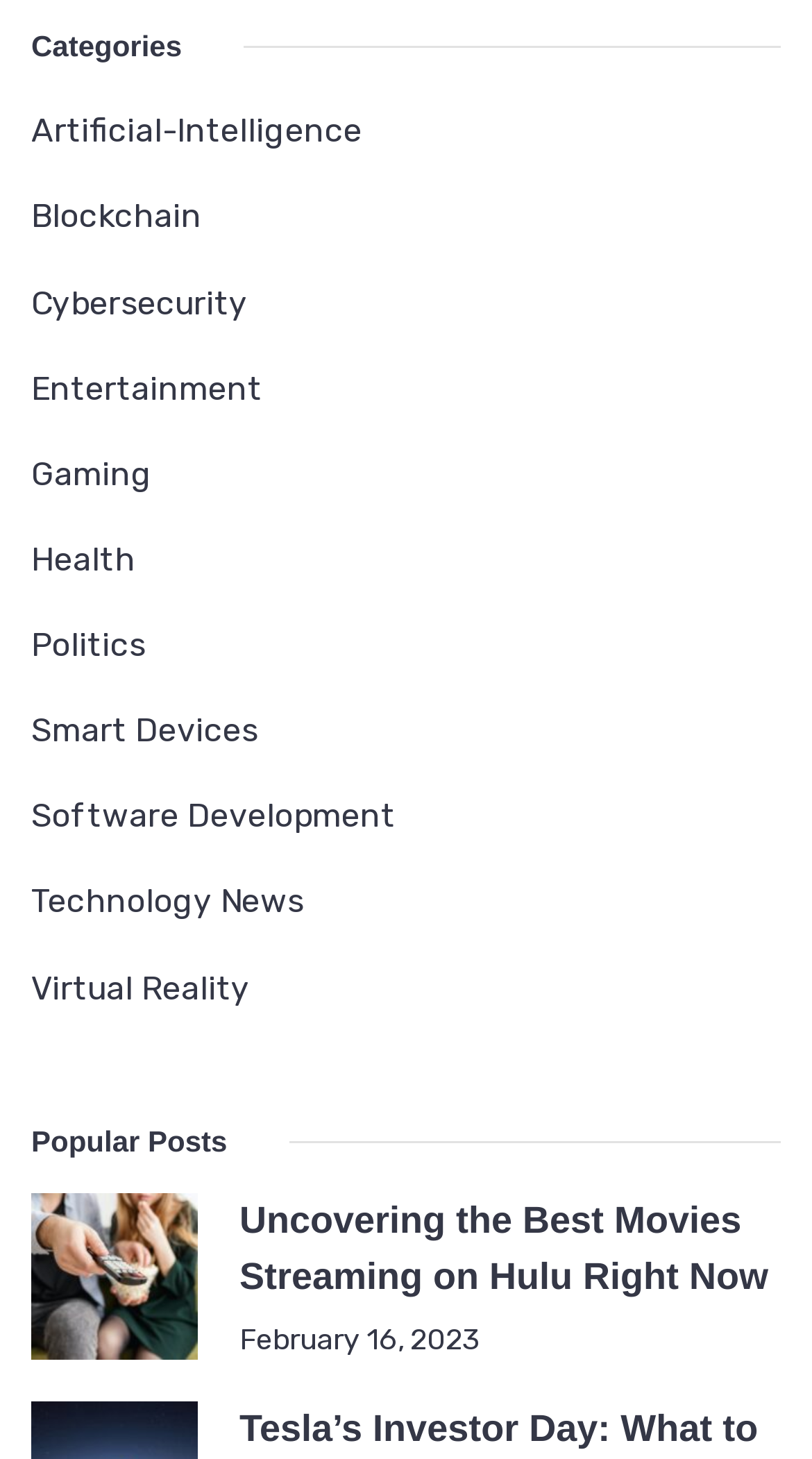Using the element description provided, determine the bounding box coordinates in the format (top-left x, top-left y, bottom-right x, bottom-right y). Ensure that all values are floating point numbers between 0 and 1. Element description: February 16, 2023

[0.295, 0.906, 0.592, 0.928]